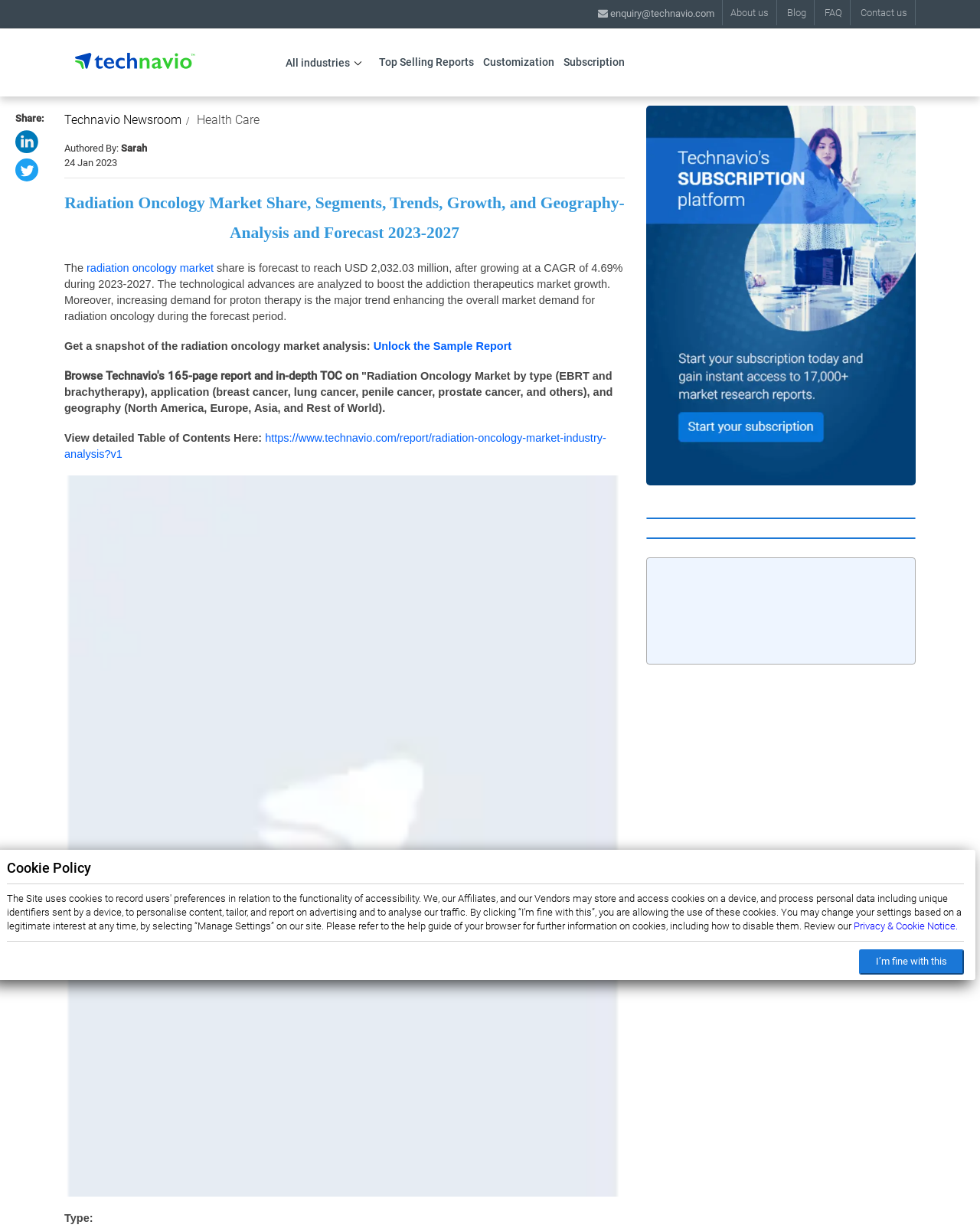Please determine the bounding box coordinates of the clickable area required to carry out the following instruction: "Click on About us". The coordinates must be four float numbers between 0 and 1, represented as [left, top, right, bottom].

[0.737, 0.0, 0.793, 0.021]